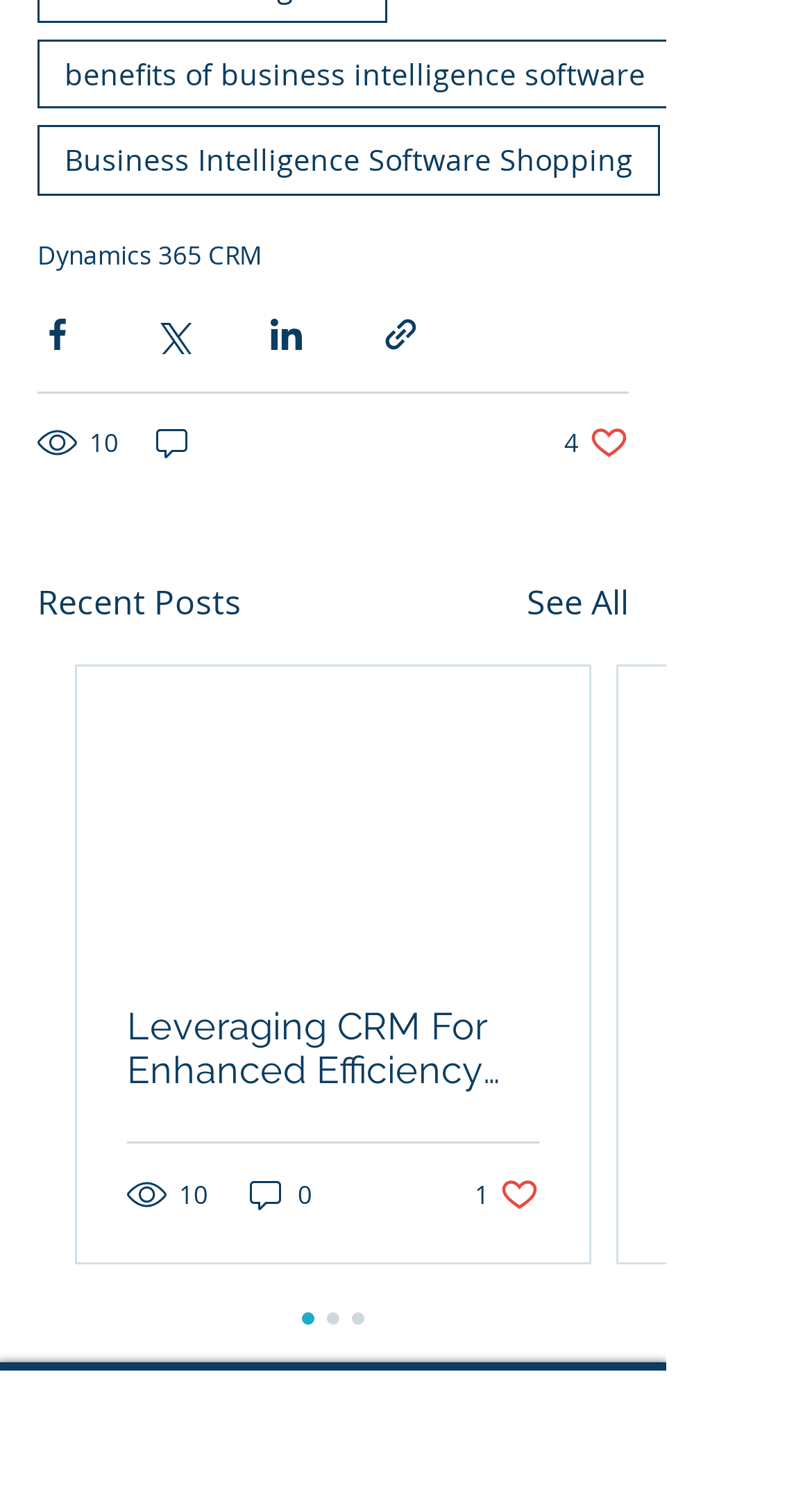Please identify the bounding box coordinates of where to click in order to follow the instruction: "Read the article about empowering charitable organizations with Dynamics 365".

[0.156, 0.674, 0.664, 0.733]